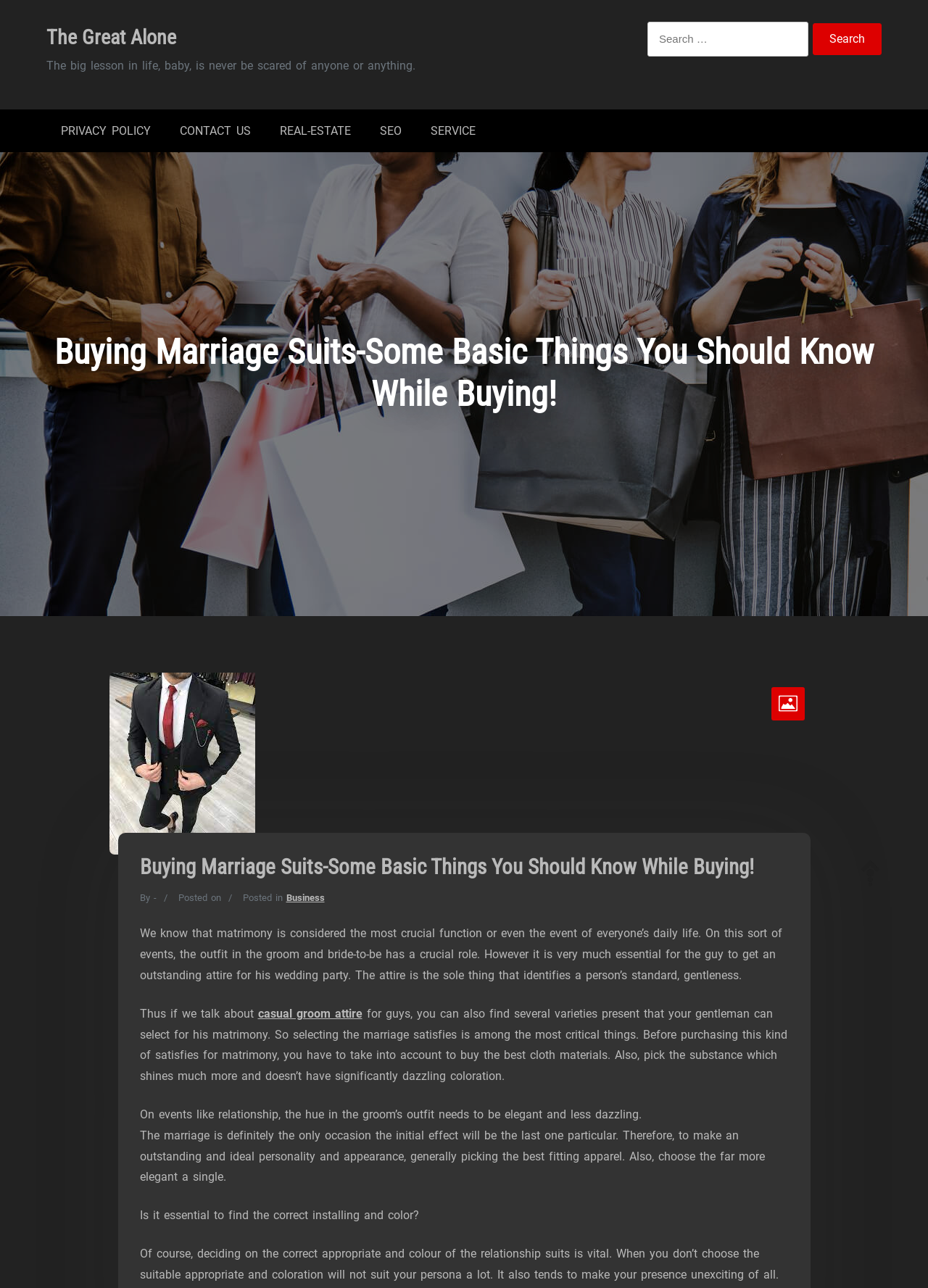Could you find the bounding box coordinates of the clickable area to complete this instruction: "Check PRIVACY POLICY"?

[0.05, 0.085, 0.178, 0.118]